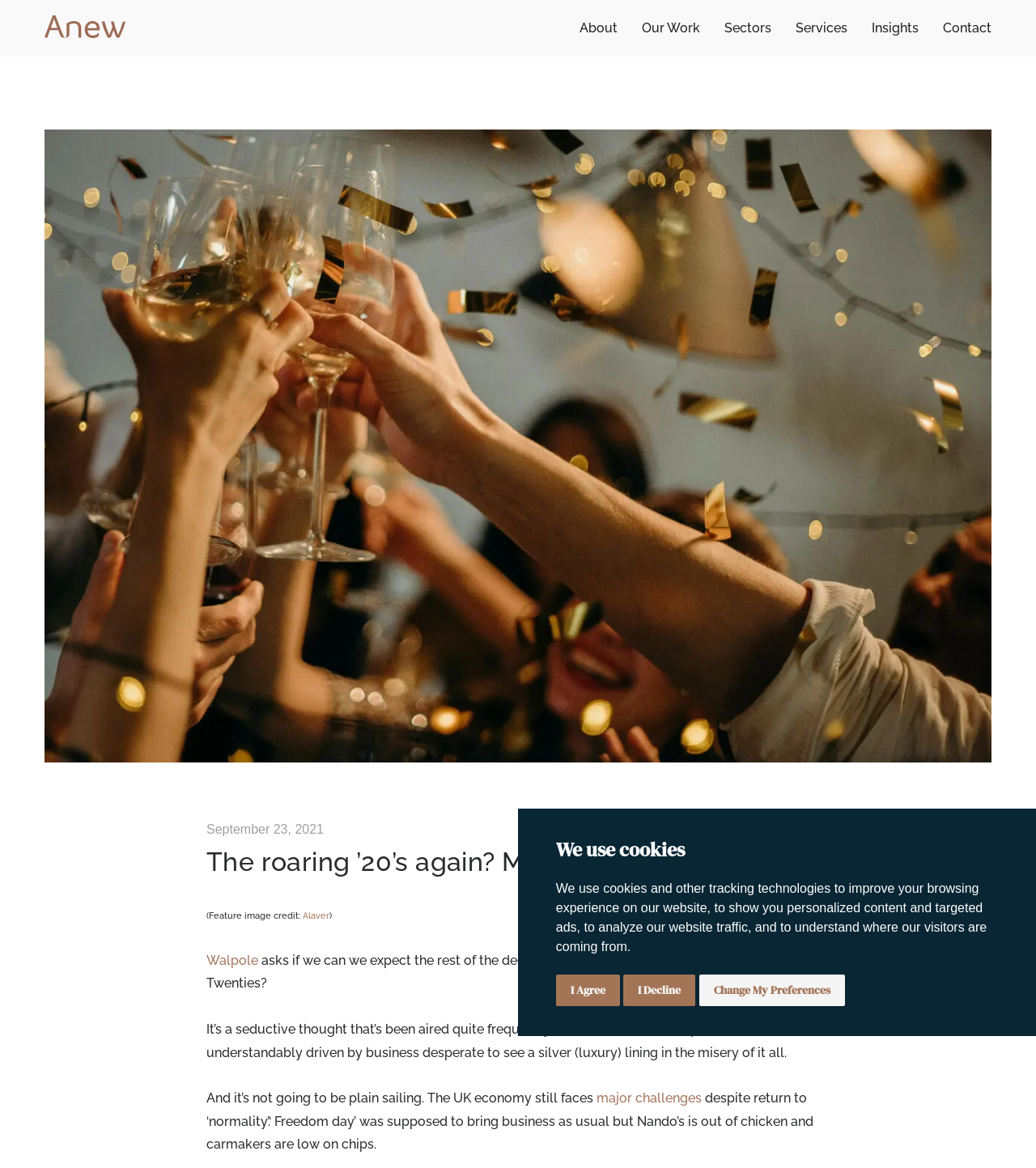Refer to the image and provide an in-depth answer to the question: 
How many images are on the webpage?

I examined the webpage and found two images, one is the logo image and the other is the featured image.